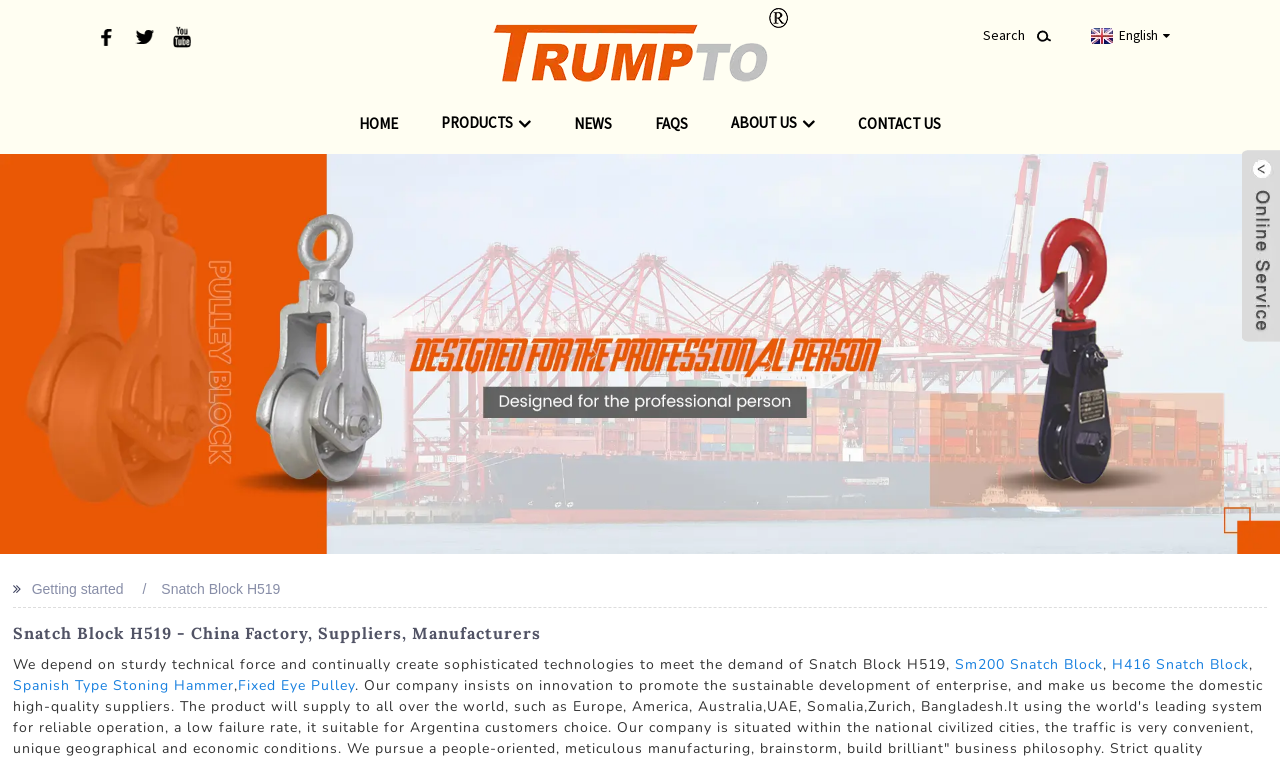Please identify the bounding box coordinates of the region to click in order to complete the given instruction: "Click the logo". The coordinates should be four float numbers between 0 and 1, i.e., [left, top, right, bottom].

[0.383, 0.047, 0.617, 0.071]